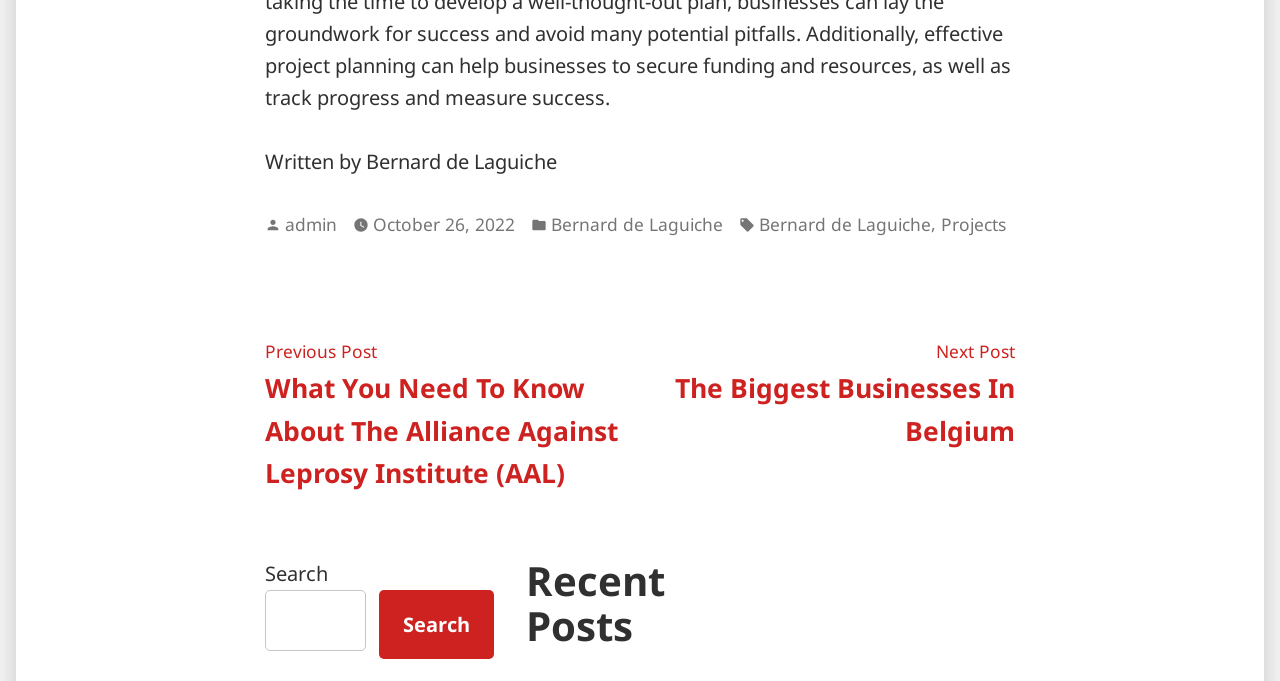Who is the author of this post?
Answer with a single word or phrase, using the screenshot for reference.

Bernard de Laguiche